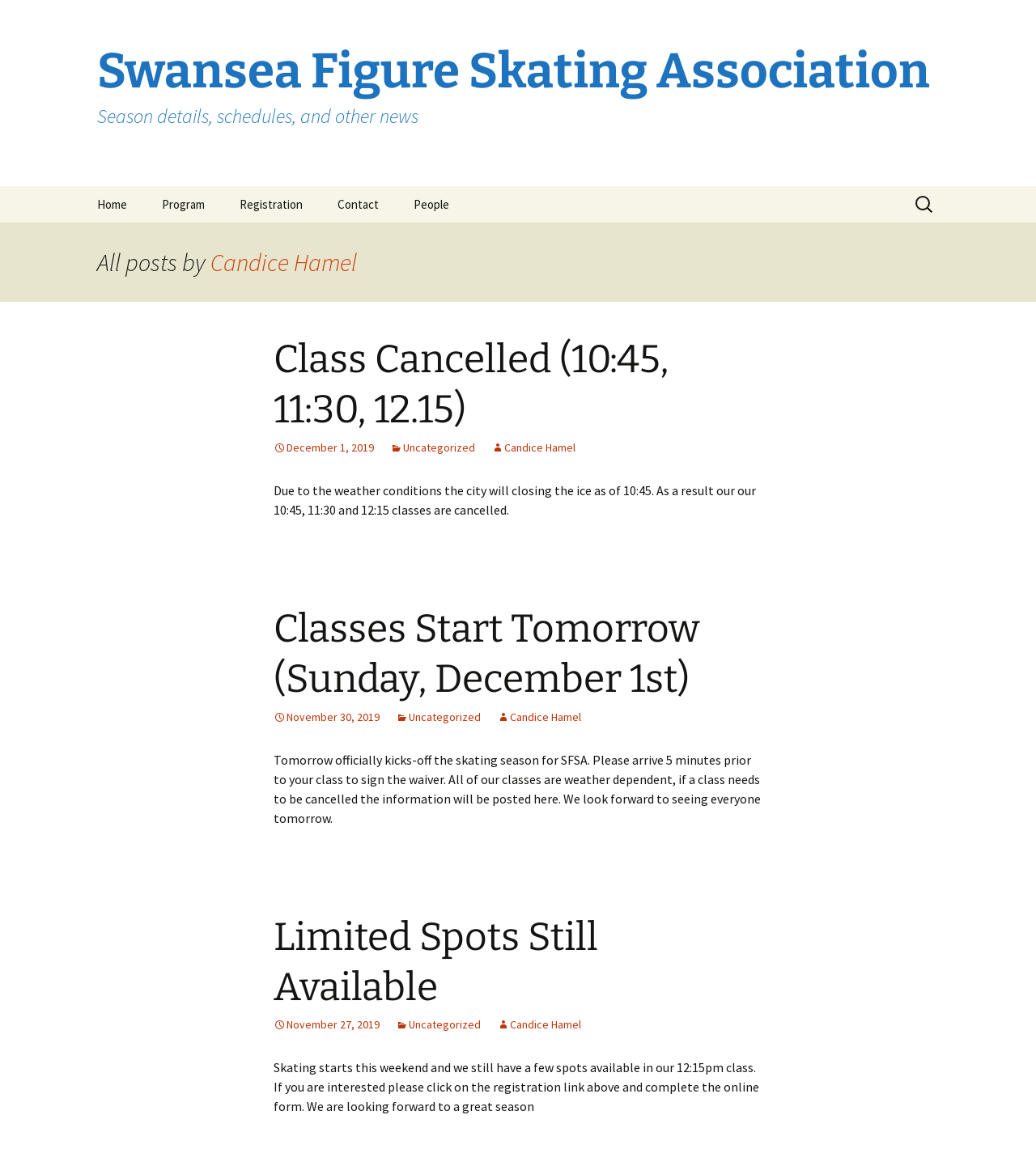Please provide the bounding box coordinates for the element that needs to be clicked to perform the instruction: "Search for something". The coordinates must consist of four float numbers between 0 and 1, formatted as [left, top, right, bottom].

[0.88, 0.16, 0.906, 0.19]